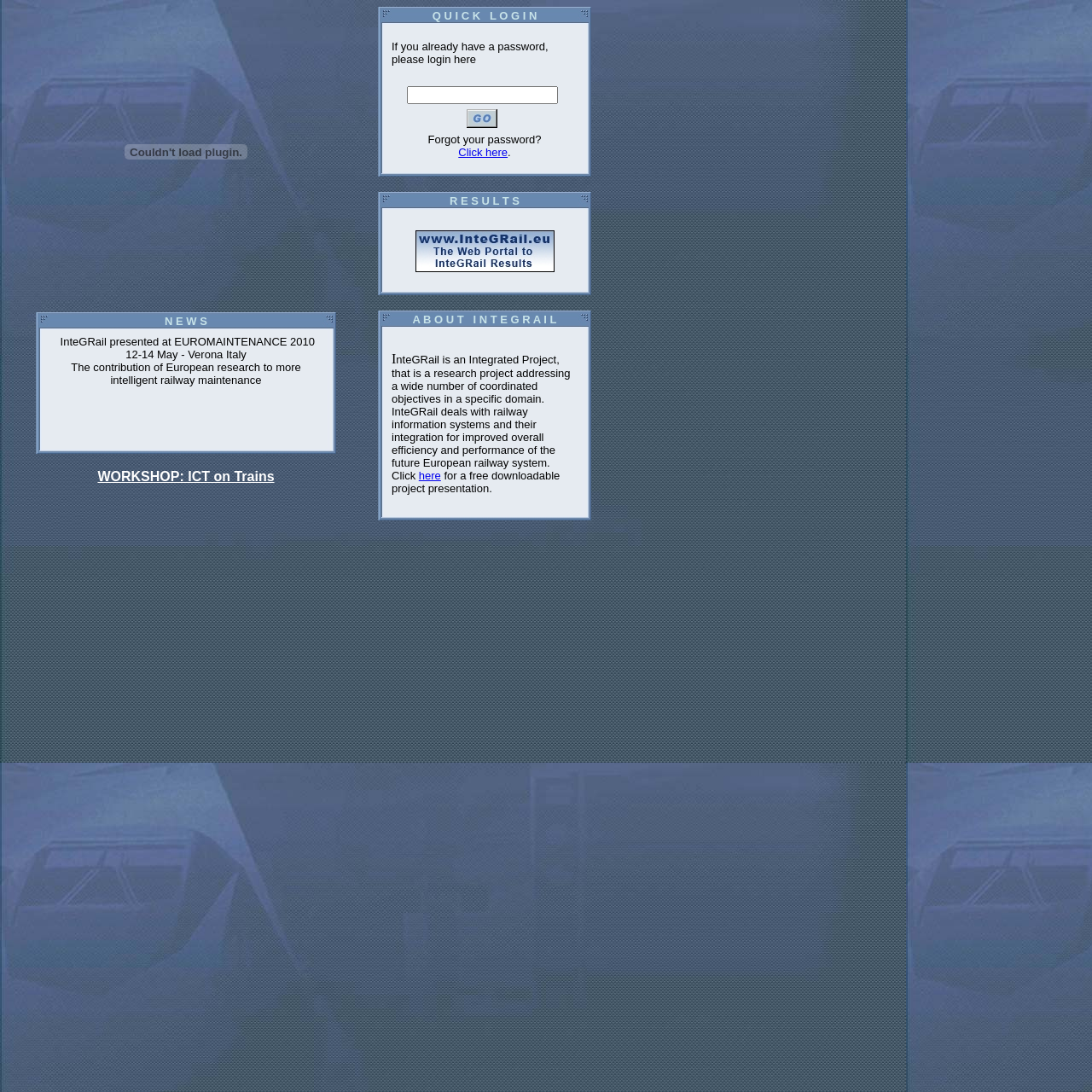What is the name of the research project listed in the Semantic Interoperability Centre Europe?
Give a one-word or short-phrase answer derived from the screenshot.

InteGRail